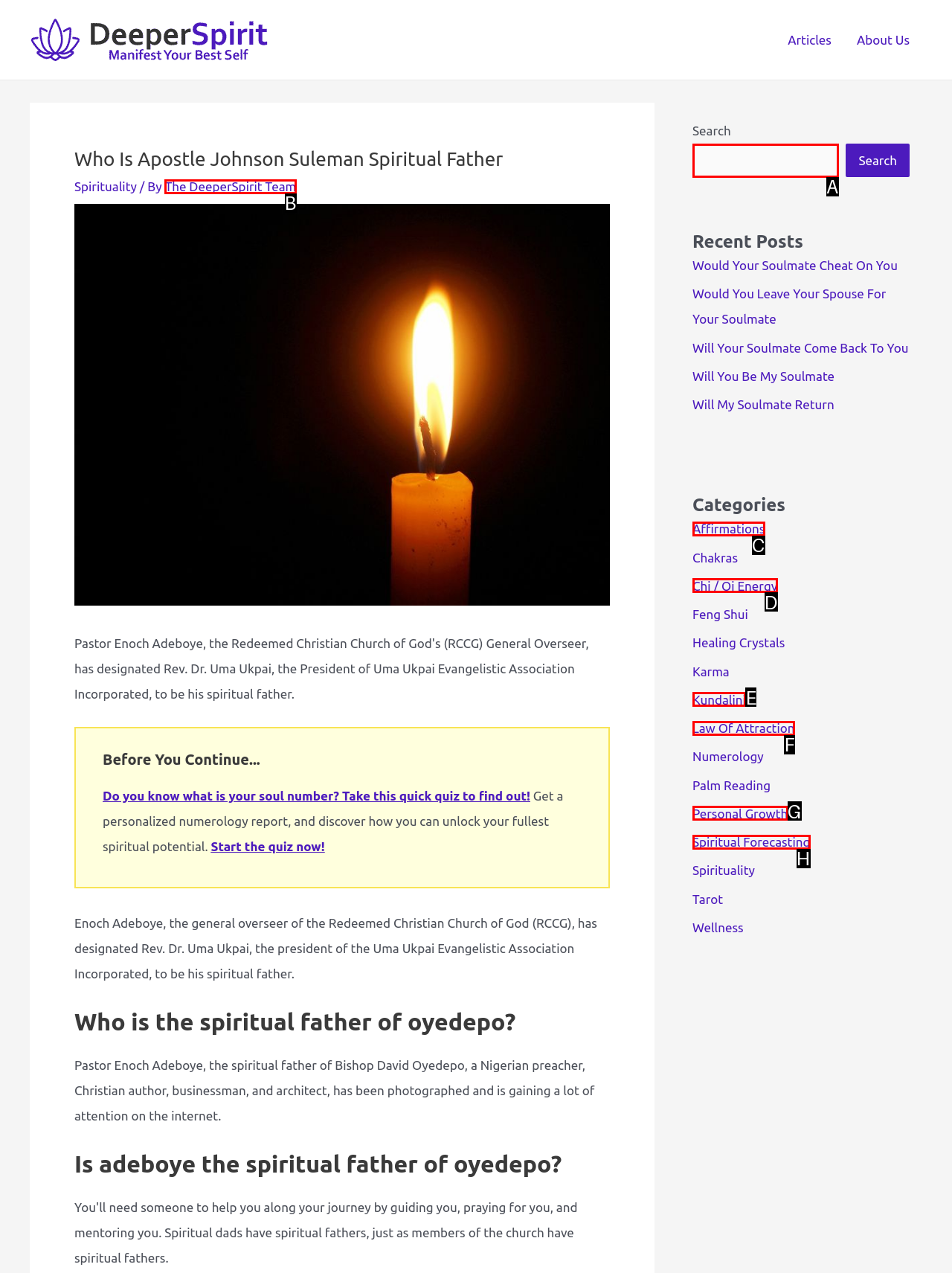From the given choices, determine which HTML element aligns with the description: Law Of Attraction Respond with the letter of the appropriate option.

F